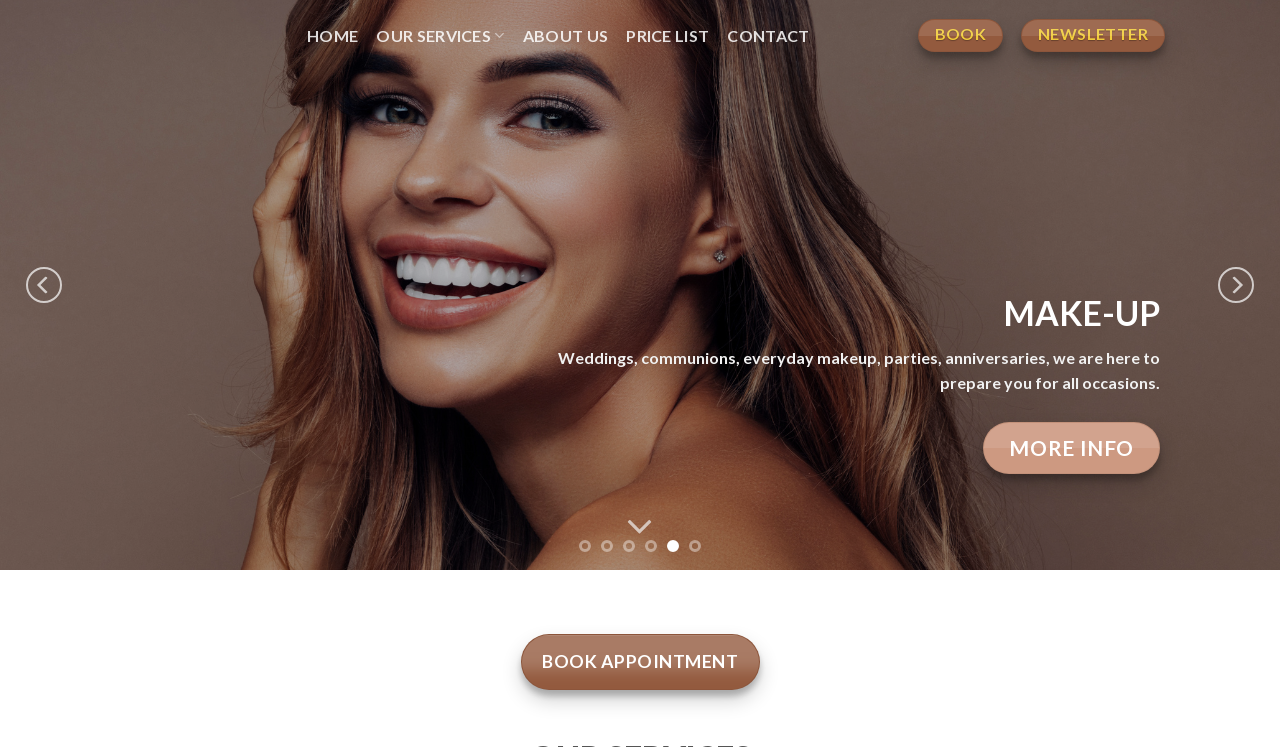Use the information in the screenshot to answer the question comprehensively: What is the last service listed?

I looked at the services listed on the webpage and found that the last one is 'WAXING', which is described as 'Wax depilation of face, underarms, intimate places, bikini, legs and other body parts.'